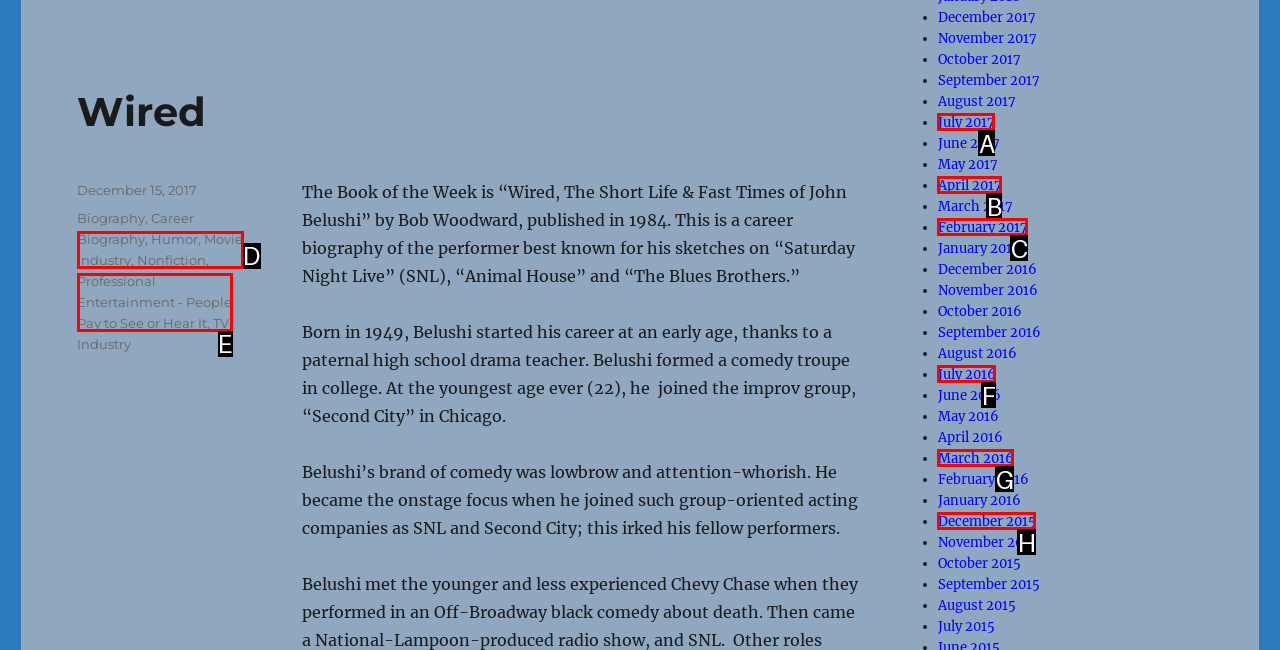Using the provided description: March 2016, select the HTML element that corresponds to it. Indicate your choice with the option's letter.

G